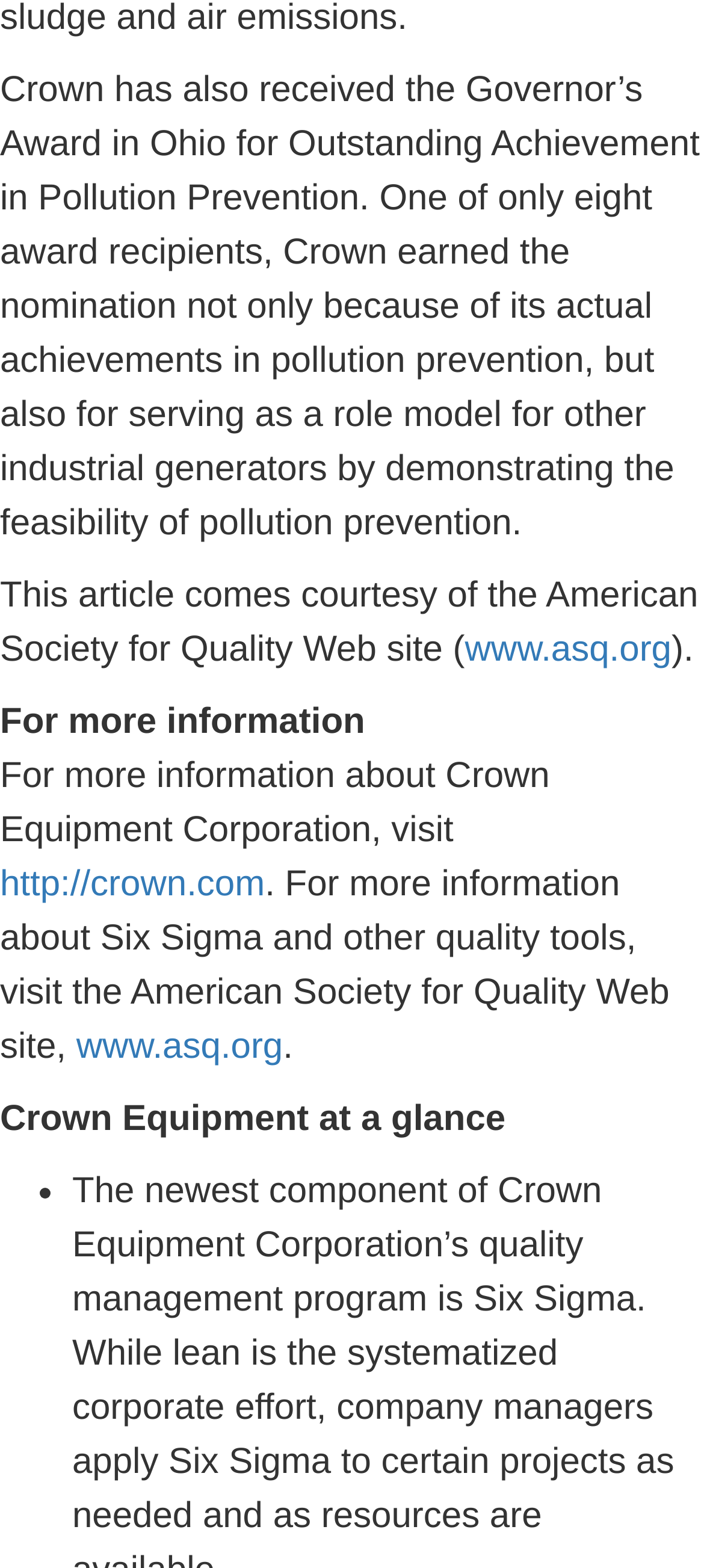What award did Crown receive in Ohio?
Please answer the question with a detailed and comprehensive explanation.

According to the text, Crown received the Governor’s Award in Ohio for Outstanding Achievement in Pollution Prevention, which is mentioned in the first paragraph of the webpage.